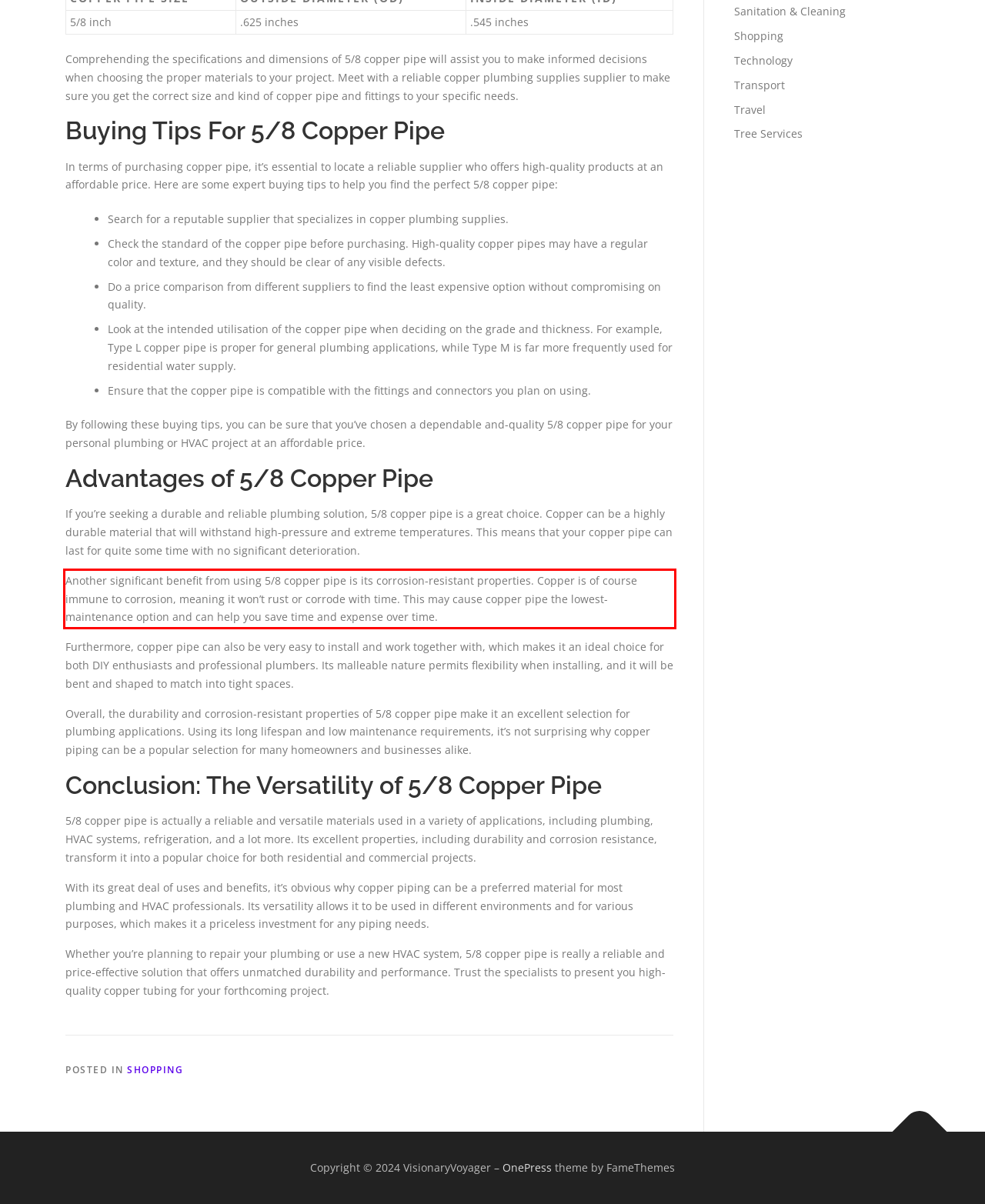Identify the text inside the red bounding box in the provided webpage screenshot and transcribe it.

Another significant benefit from using 5/8 copper pipe is its corrosion-resistant properties. Copper is of course immune to corrosion, meaning it won’t rust or corrode with time. This may cause copper pipe the lowest-maintenance option and can help you save time and expense over time.